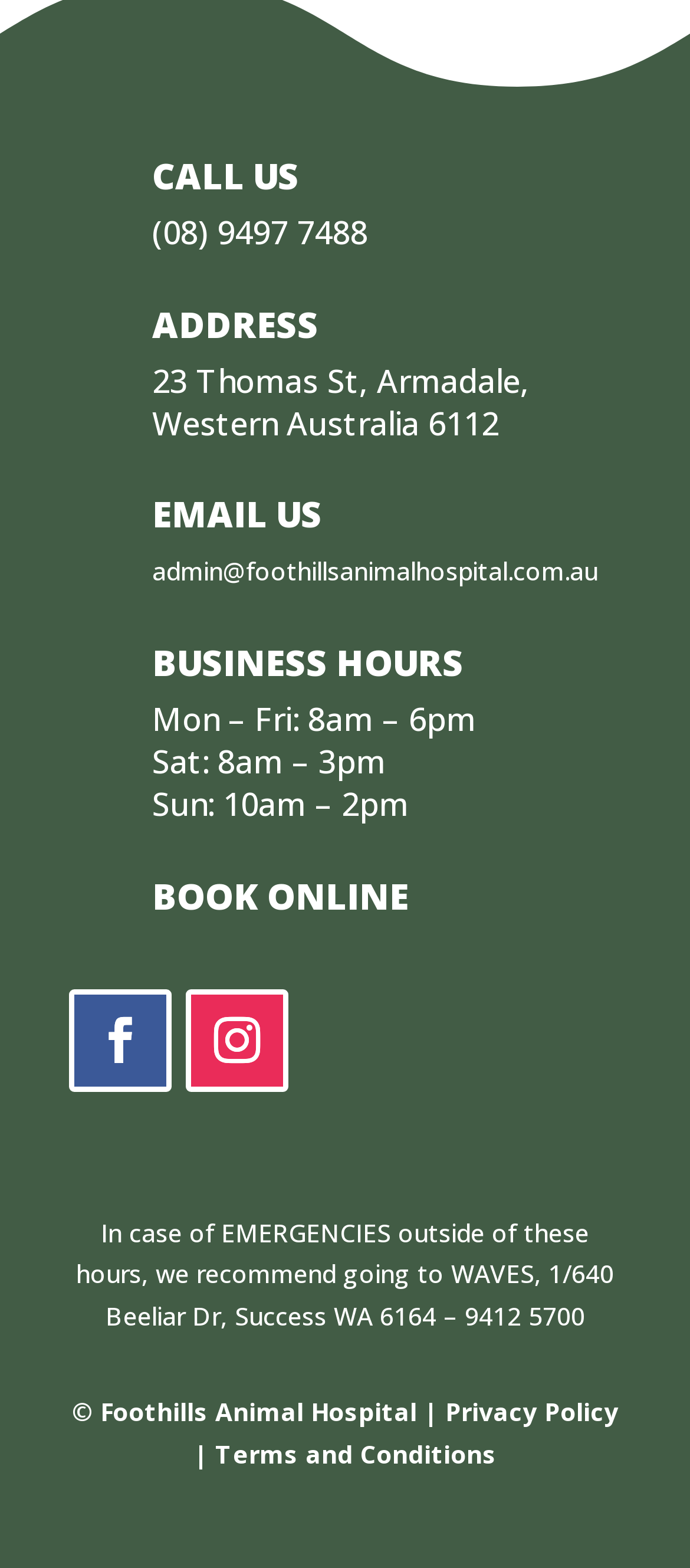Find the bounding box coordinates corresponding to the UI element with the description: "(08) 9497 7488". The coordinates should be formatted as [left, top, right, bottom], with values as floats between 0 and 1.

[0.221, 0.134, 0.533, 0.162]